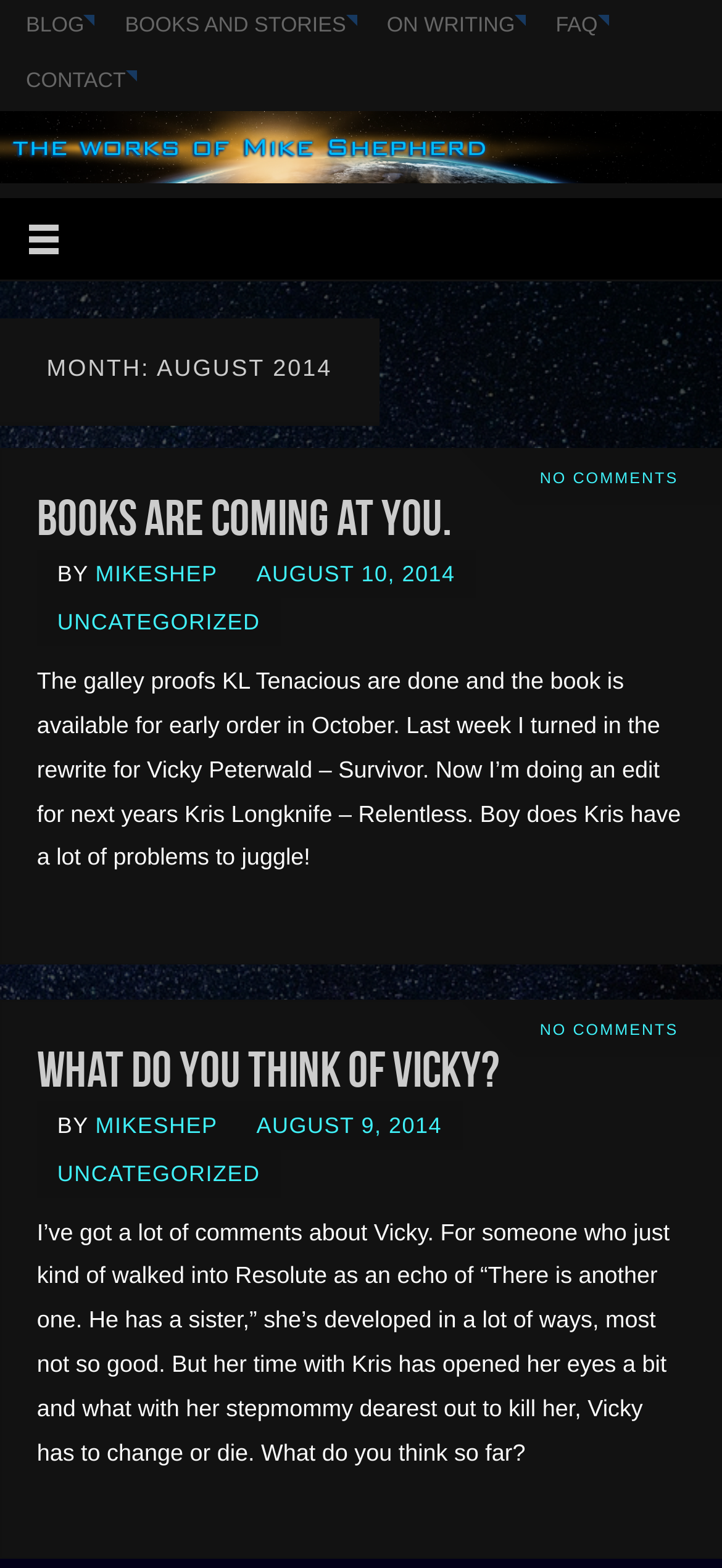Provide the bounding box coordinates for the UI element described in this sentence: "No comments". The coordinates should be four float values between 0 and 1, i.e., [left, top, right, bottom].

[0.748, 0.65, 0.94, 0.662]